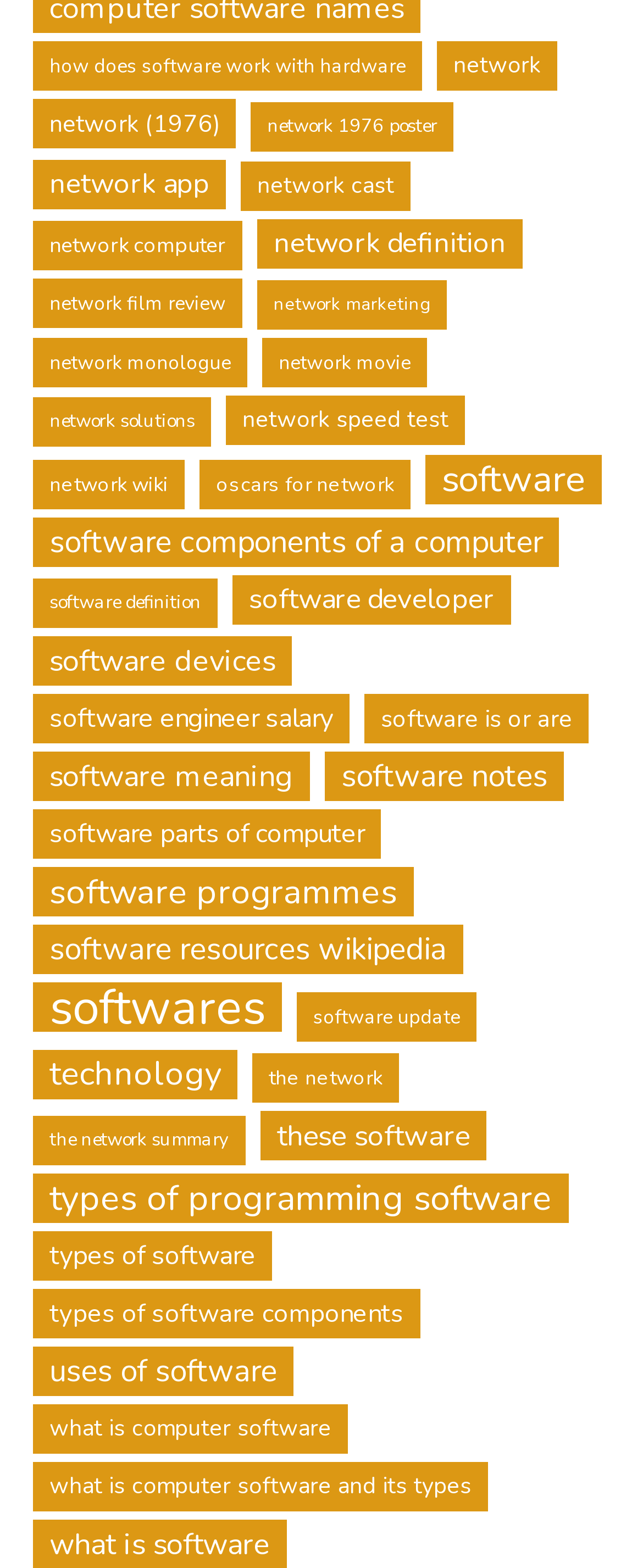Could you indicate the bounding box coordinates of the region to click in order to complete this instruction: "Discover 'types of programming software'".

[0.051, 0.749, 0.885, 0.78]